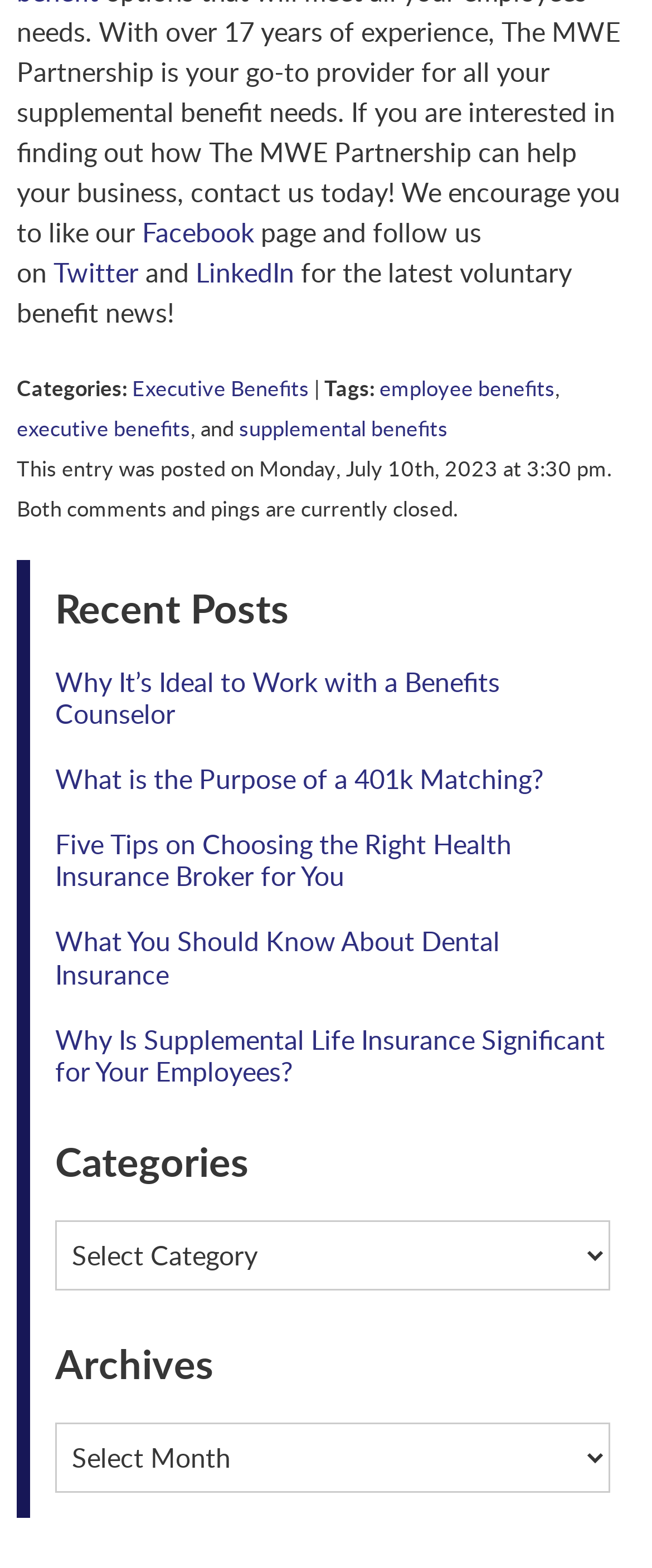Determine the bounding box coordinates of the clickable element to complete this instruction: "View archives". Provide the coordinates in the format of four float numbers between 0 and 1, [left, top, right, bottom].

[0.085, 0.907, 0.936, 0.952]